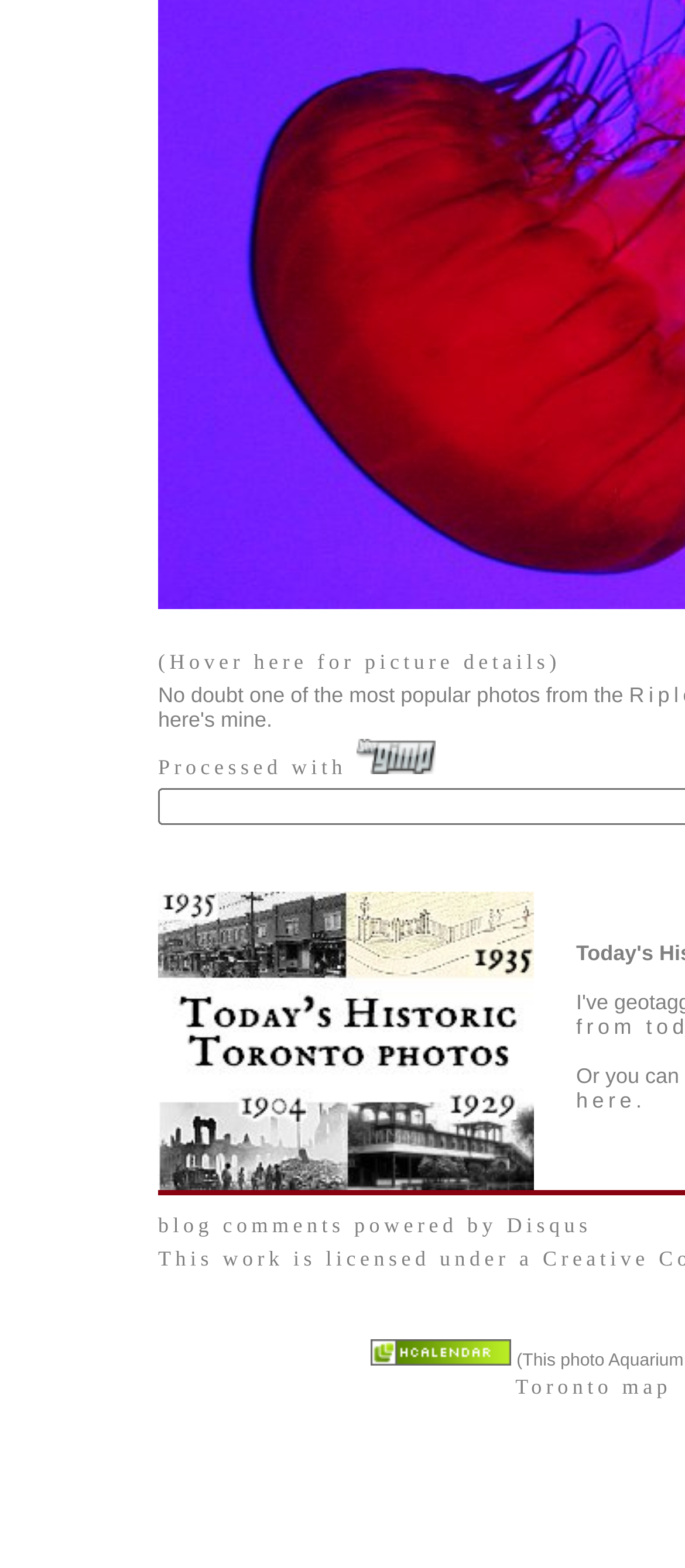Given the webpage screenshot and the description, determine the bounding box coordinates (top-left x, top-left y, bottom-right x, bottom-right y) that define the location of the UI element matching this description: (Hover here for picture details)

[0.231, 0.414, 0.819, 0.43]